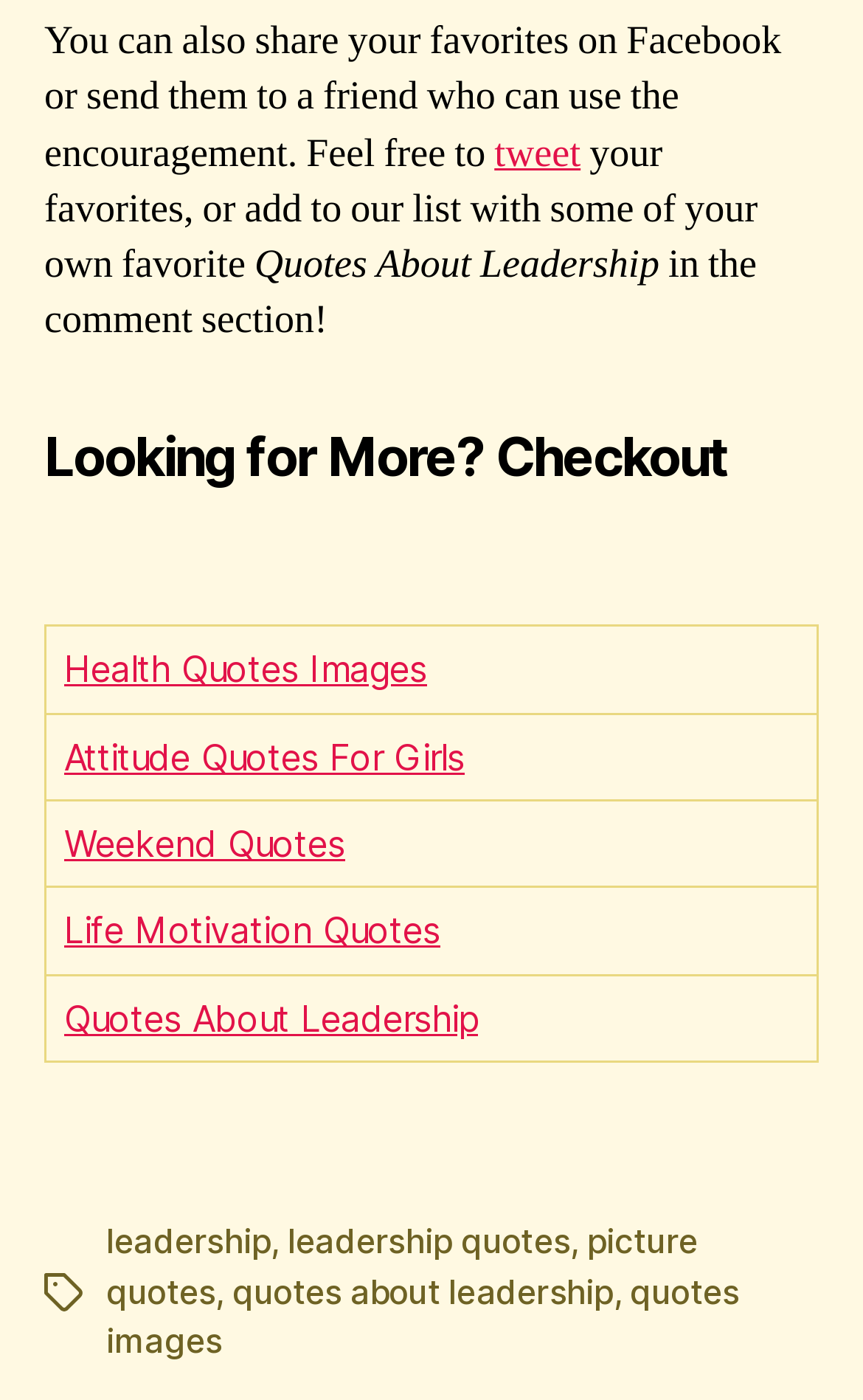What is the topic of the quotes mentioned?
Examine the screenshot and reply with a single word or phrase.

Leadership